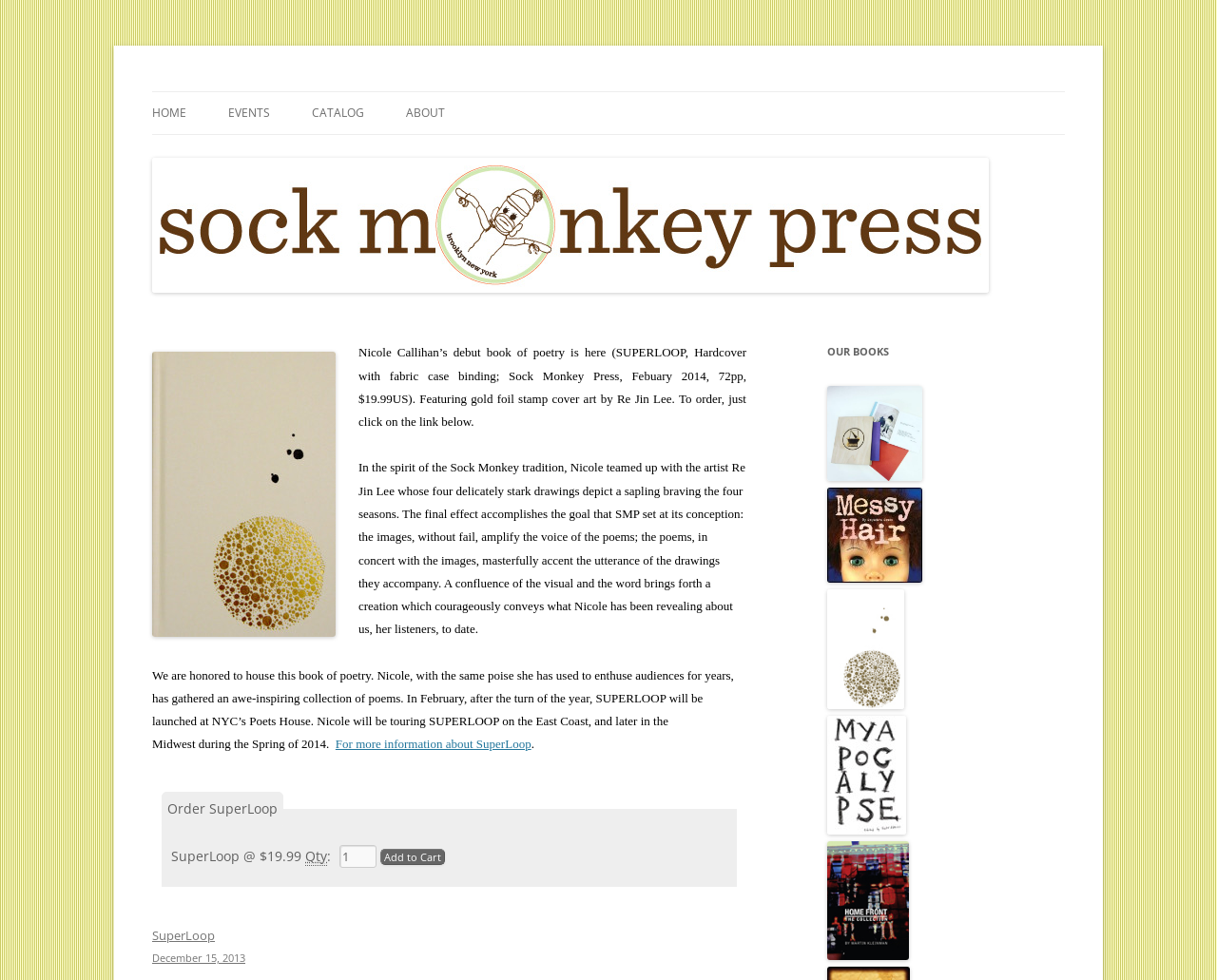How many links are there in the navigation menu?
Using the information from the image, answer the question thoroughly.

There are 4 links in the navigation menu, which can be seen from the links 'HOME', 'EVENTS', 'CATALOG', and 'ABOUT' with their respective bounding box coordinates.